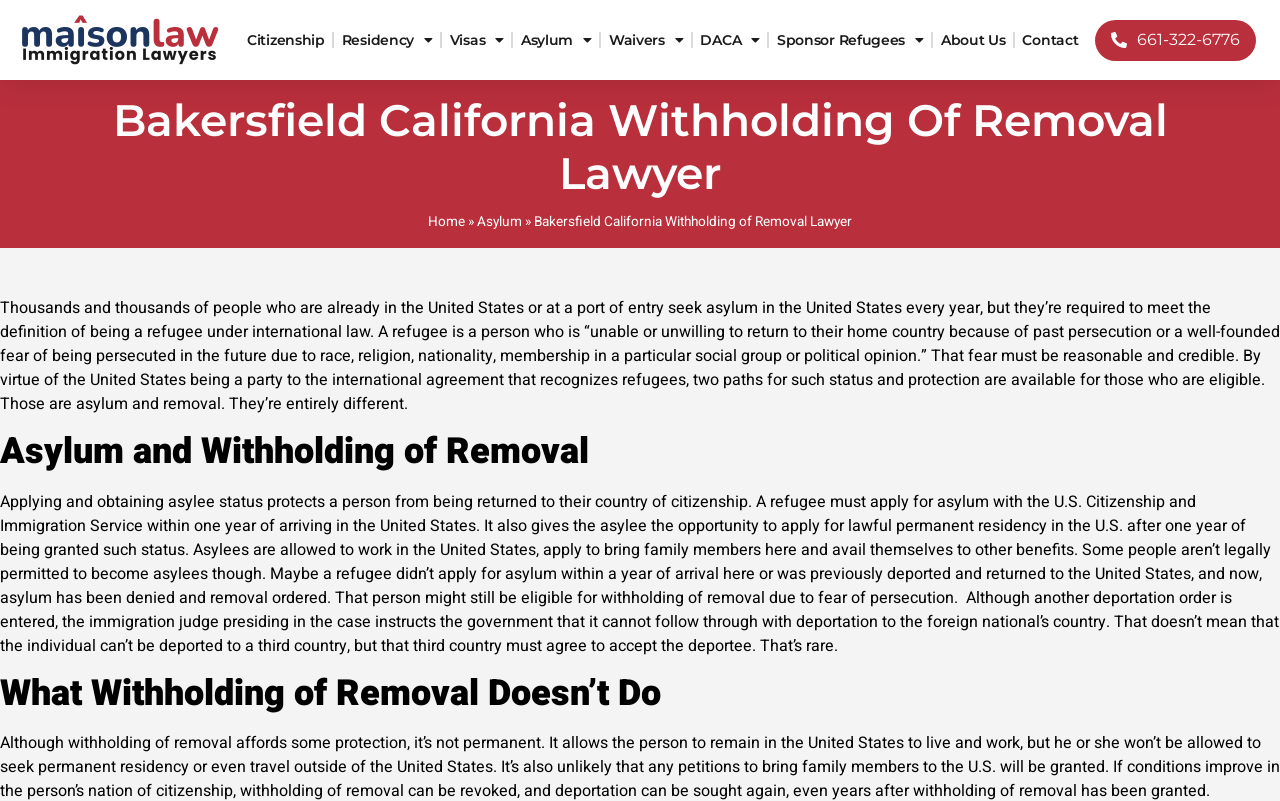Answer the question briefly using a single word or phrase: 
What is the benefit of being an asylee?

Can work, apply to bring family members